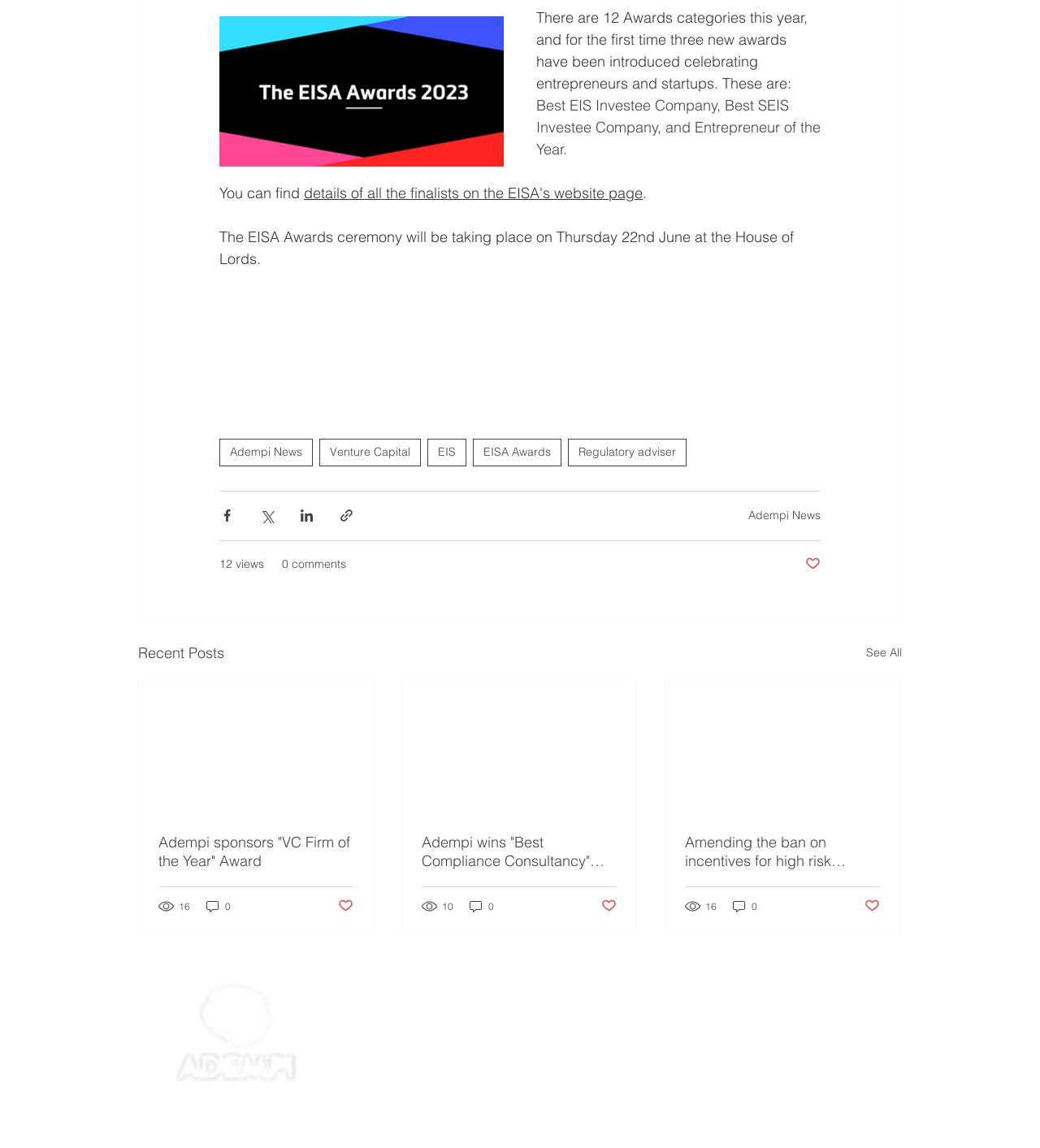Highlight the bounding box of the UI element that corresponds to this description: "See All".

[0.833, 0.558, 0.867, 0.579]